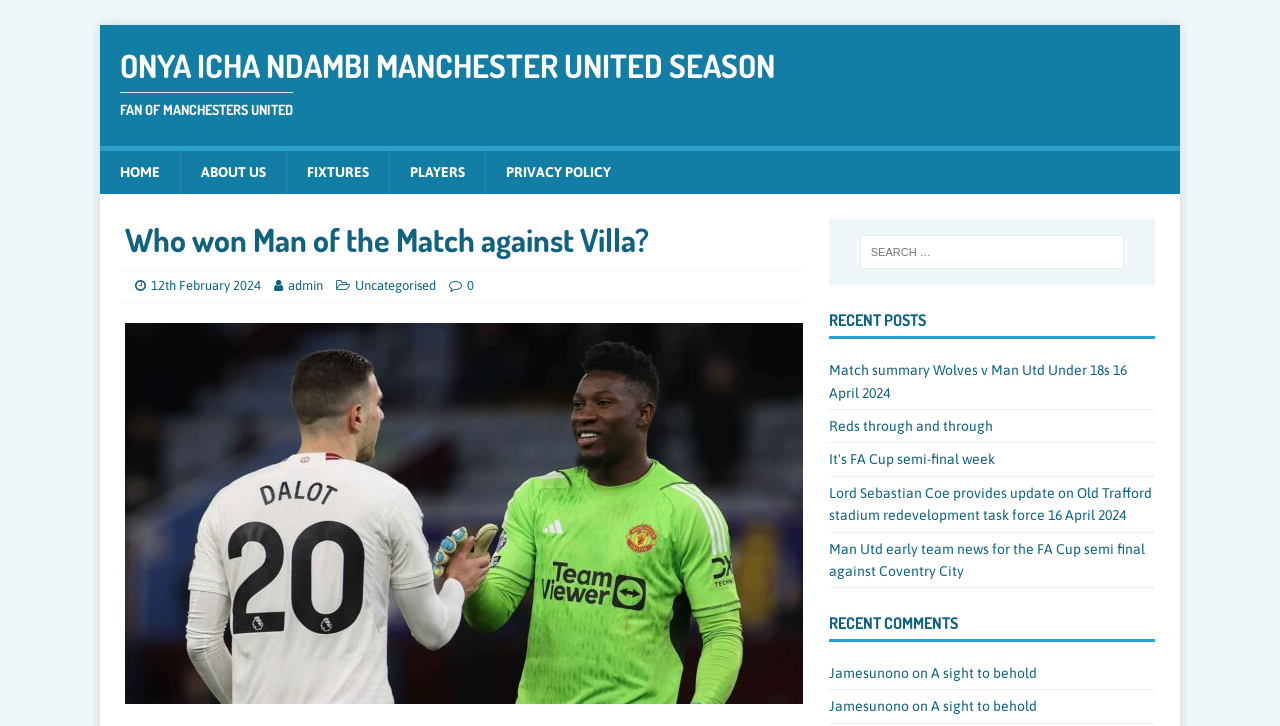What is the name of the Manchester United fan?
Using the visual information, reply with a single word or short phrase.

Onya Icha Ndambi